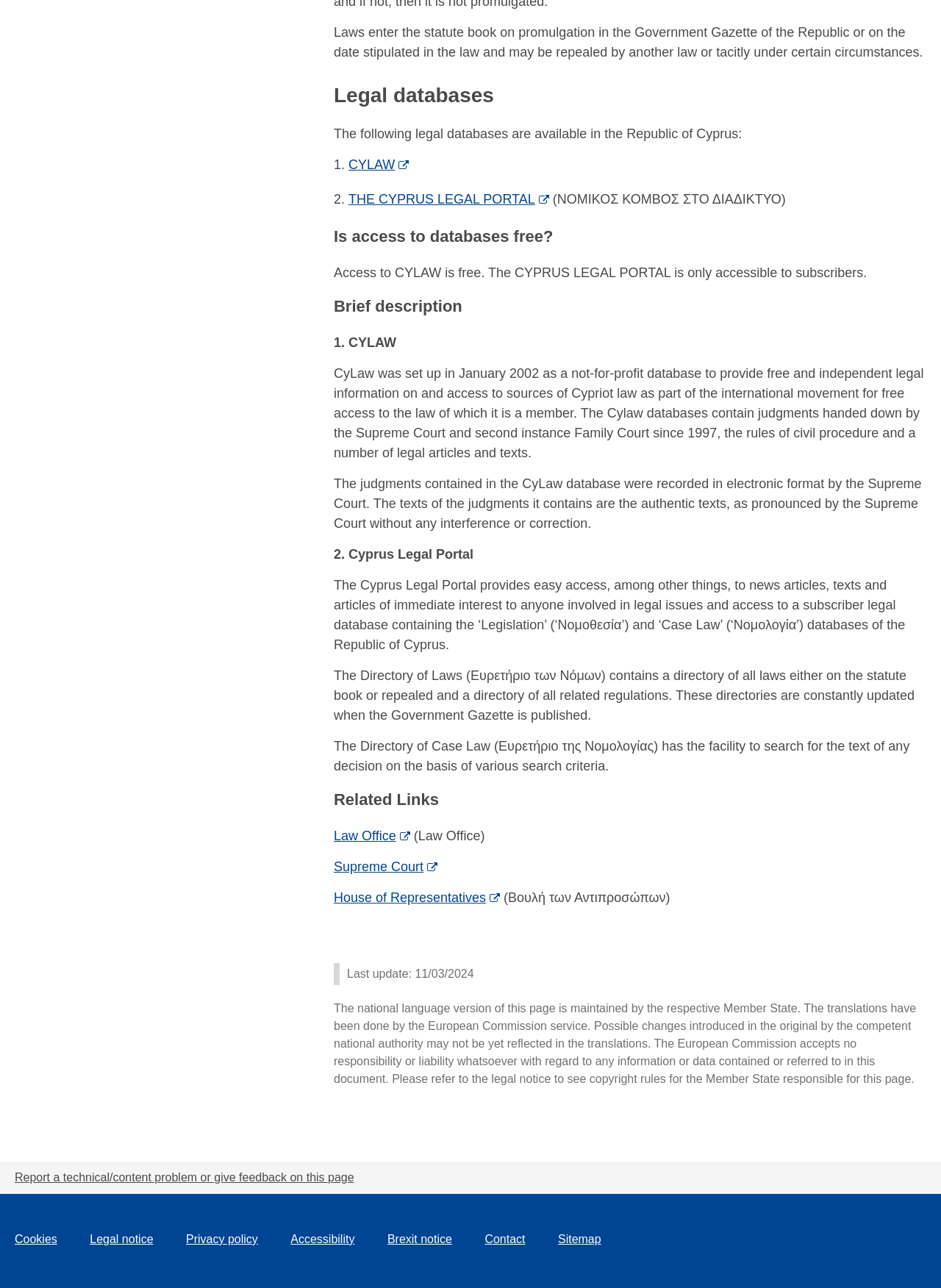Please mark the clickable region by giving the bounding box coordinates needed to complete this instruction: "Get information about the Law Office".

[0.355, 0.641, 0.436, 0.657]